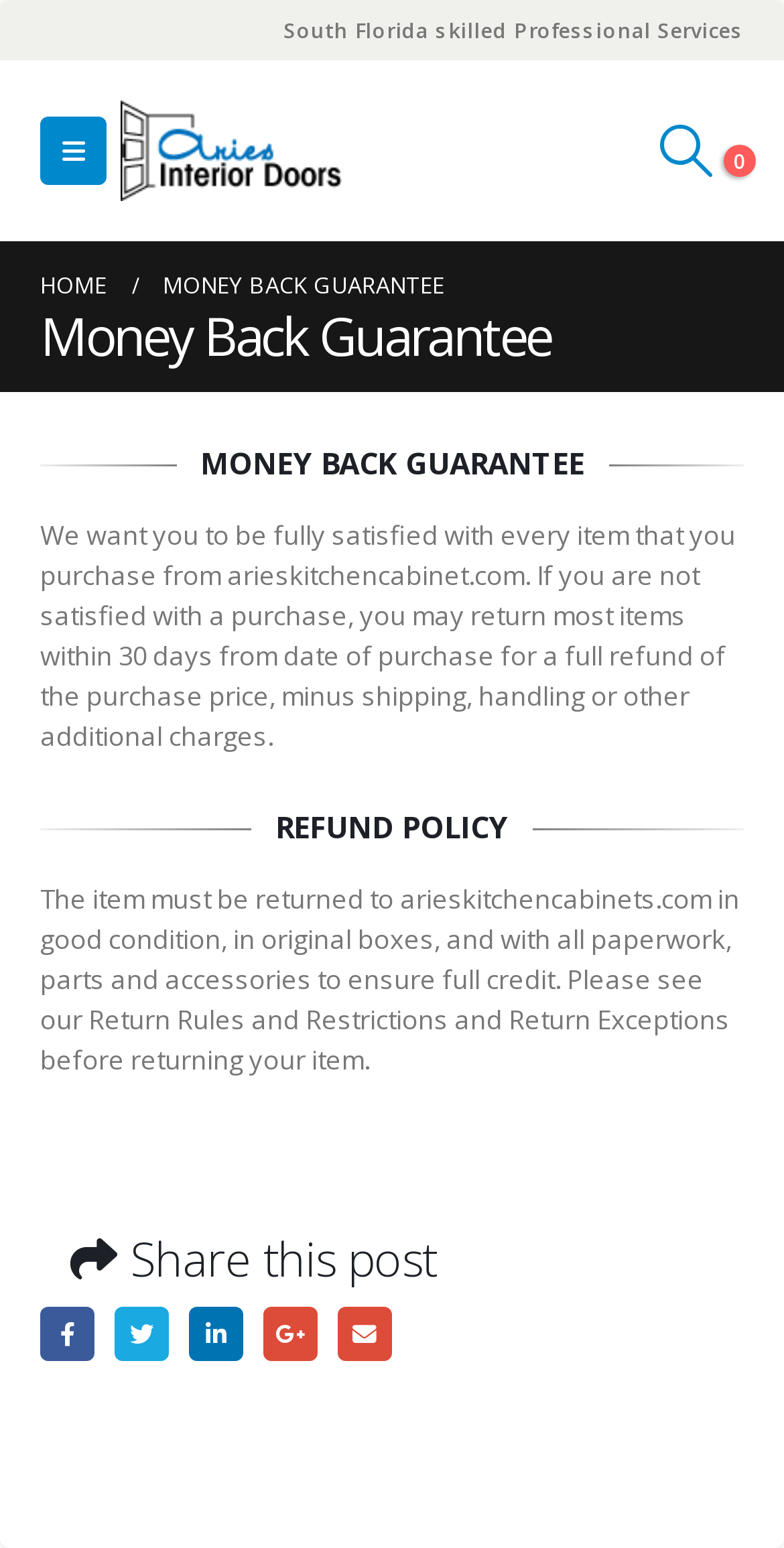Provide a one-word or short-phrase response to the question:
What is the guarantee offered by Aries Interior Doors?

Money Back Guarantee